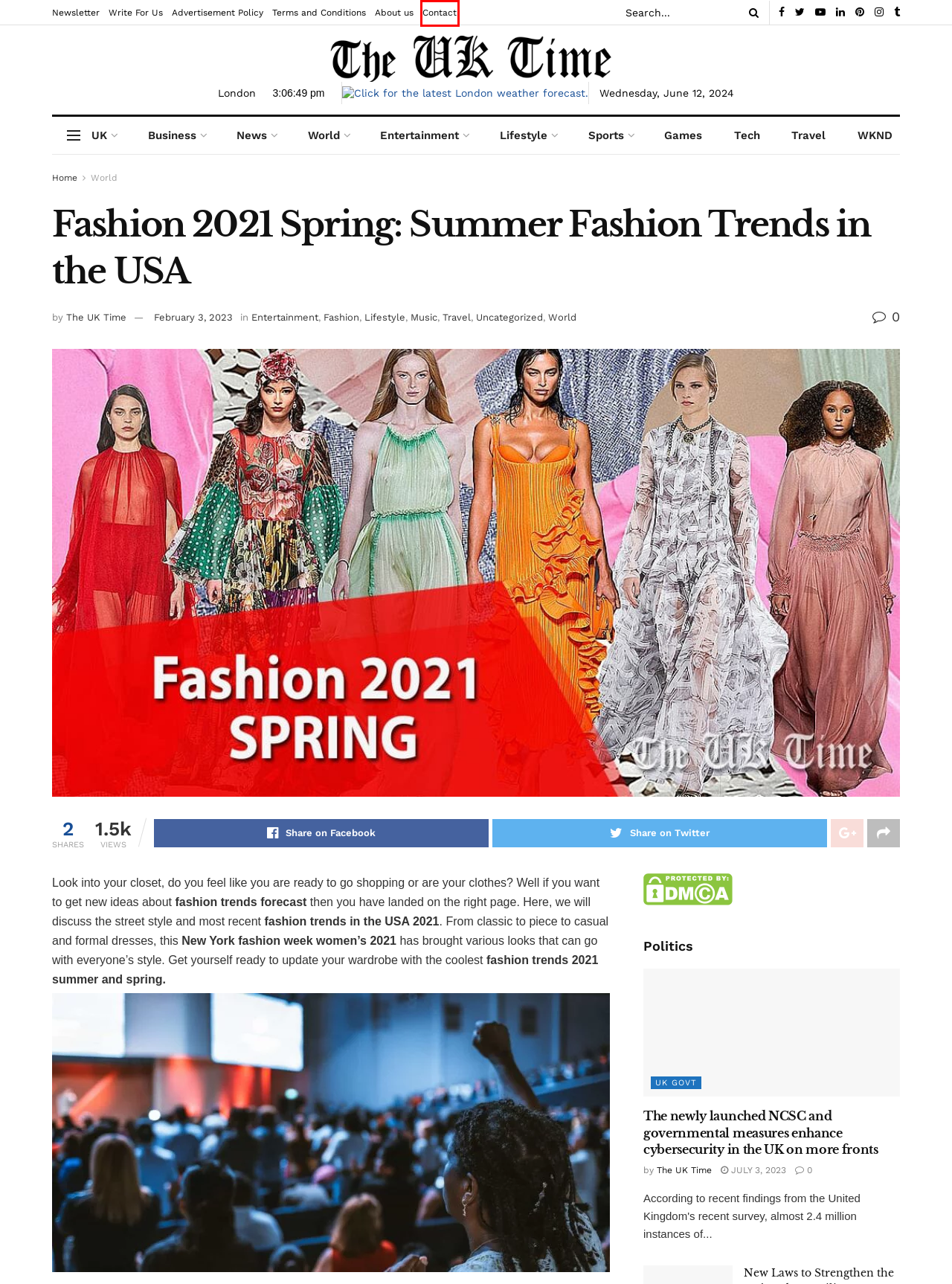Given a screenshot of a webpage featuring a red bounding box, identify the best matching webpage description for the new page after the element within the red box is clicked. Here are the options:
A. Contact Us | The Uk Time
B. The Technology Magazines | Information Technology | The UK Time
C. Entertainment Magazine | UK Time Entertainment News | The British Time
D. Newsletter | The UK Time | Subscribe The UK Time
E. England Travel Magazine | Guide to UK News | The UK Time Travel Guide
F. Fashion 2021 Spring | Summer Fashion... | Protected by DMCA.com
G. The UK Time | Best Online Magazine In The United Kingdom
H. About Us | London News | England Blog | UK News | Google News UK

A